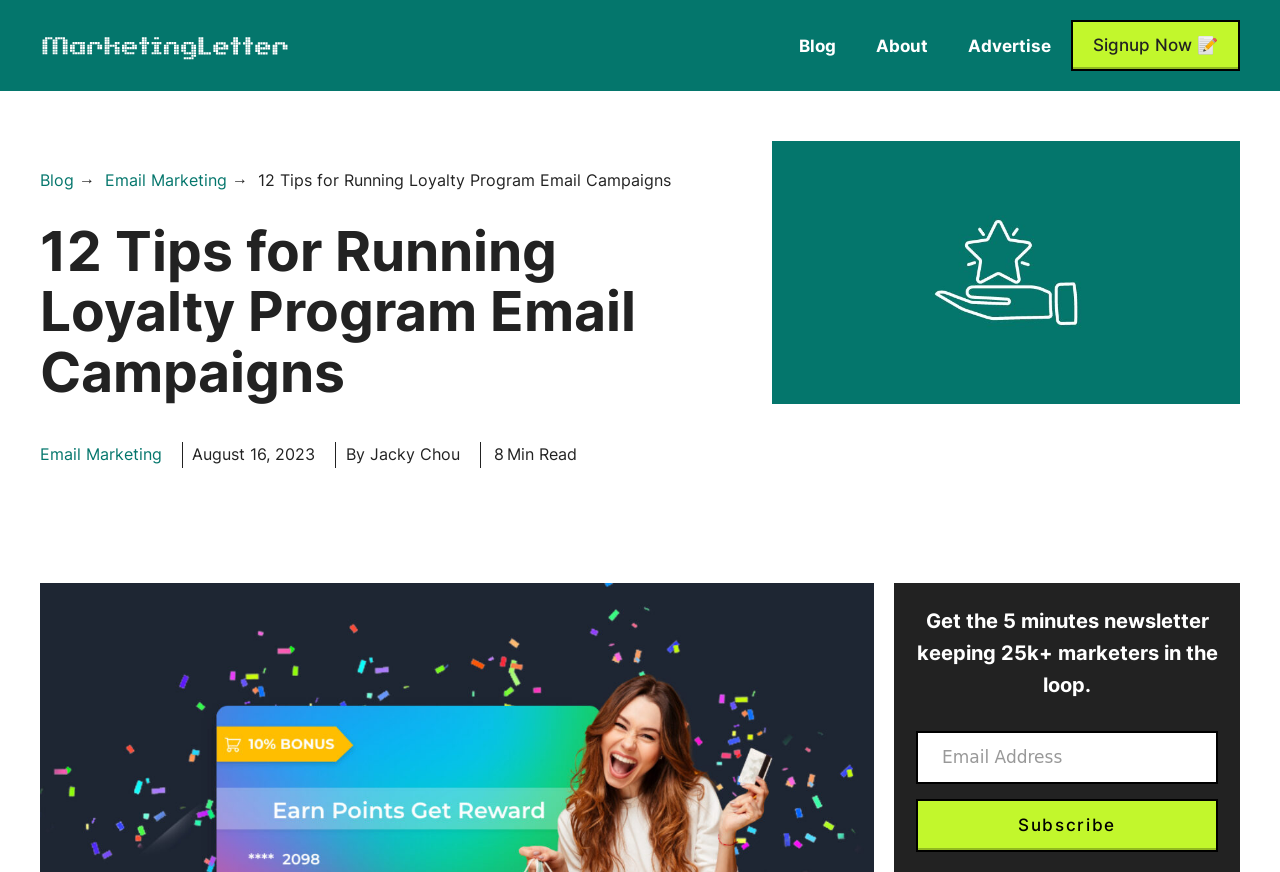How many minutes does it take to read the blog post?
Using the image as a reference, give an elaborate response to the question.

I found the answer by looking at the section below the blog post title, which shows the author's name, date, and '8 Min Read'. This indicates that the blog post takes 8 minutes to read.